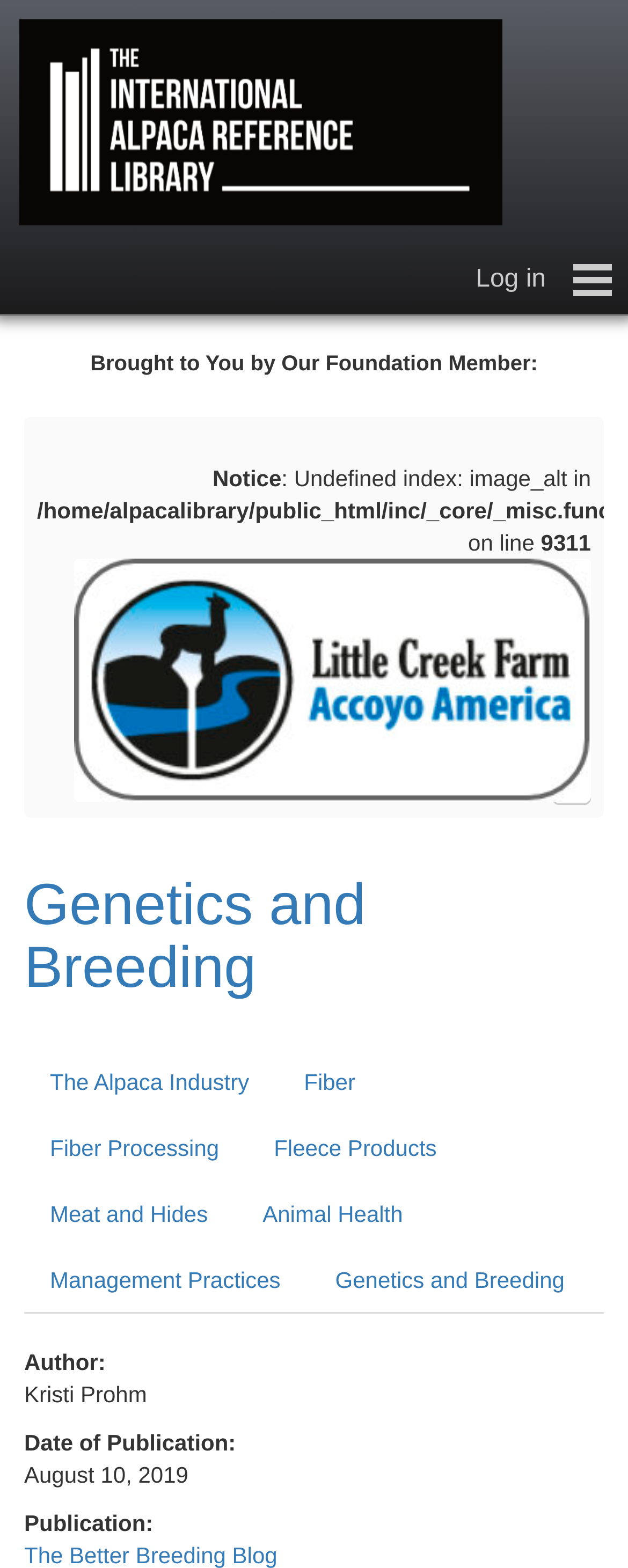Give a concise answer of one word or phrase to the question: 
What is the date of publication of the article?

August 10, 2019